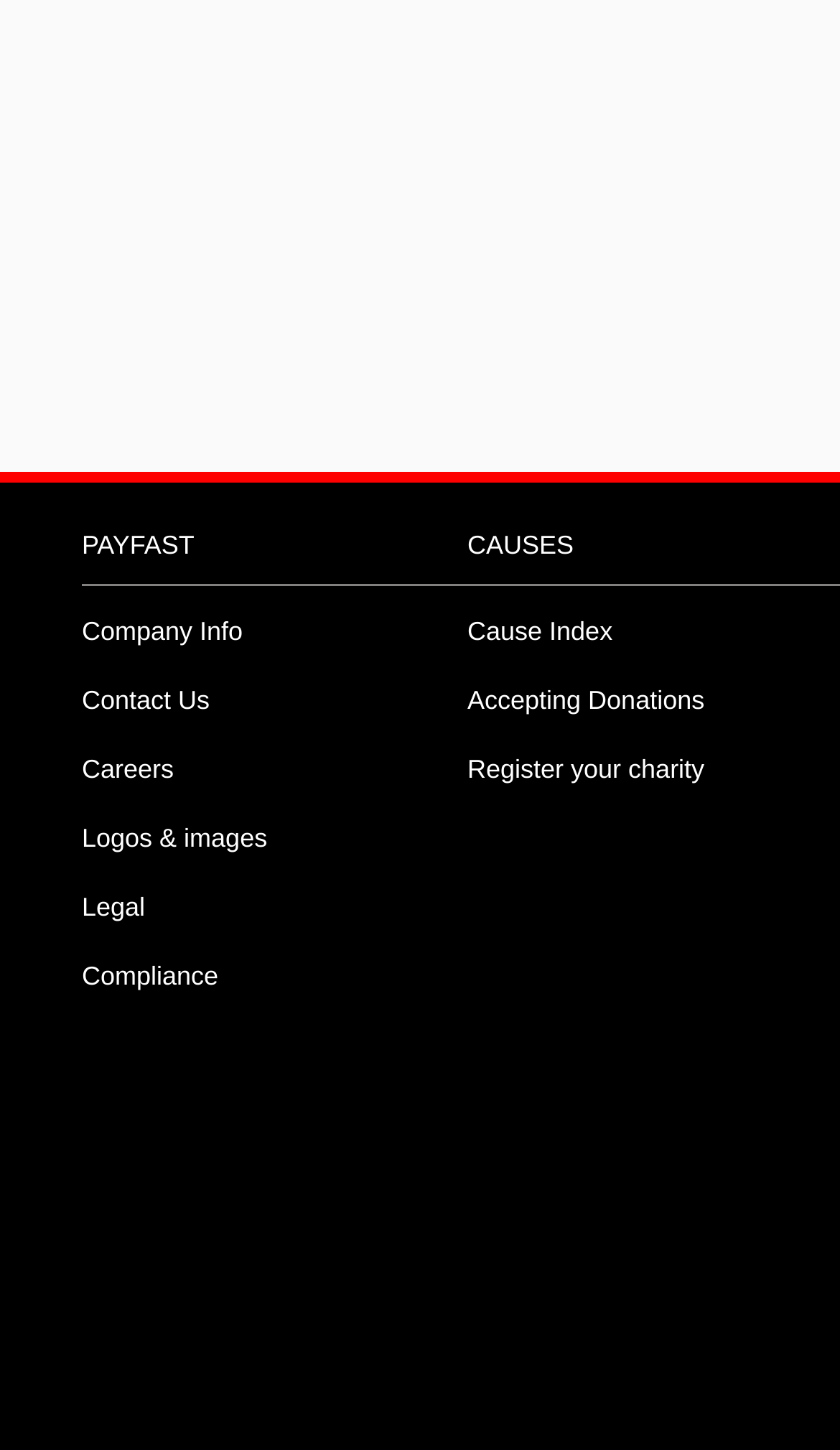Identify the bounding box coordinates for the UI element described by the following text: "Register your charity". Provide the coordinates as four float numbers between 0 and 1, in the format [left, top, right, bottom].

[0.556, 0.52, 0.839, 0.541]